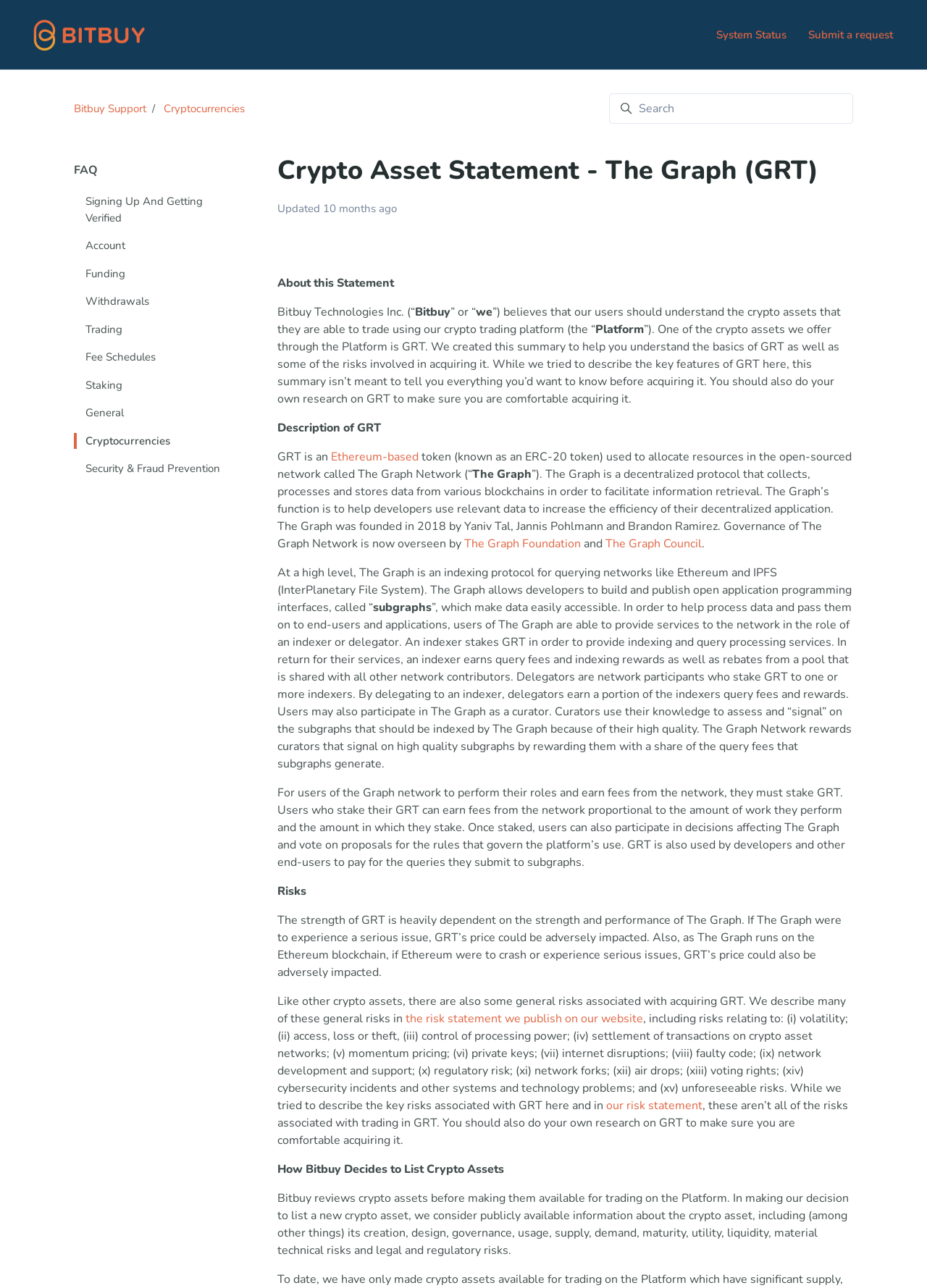What is the purpose of the search box on this page?
Using the image, respond with a single word or phrase.

Search